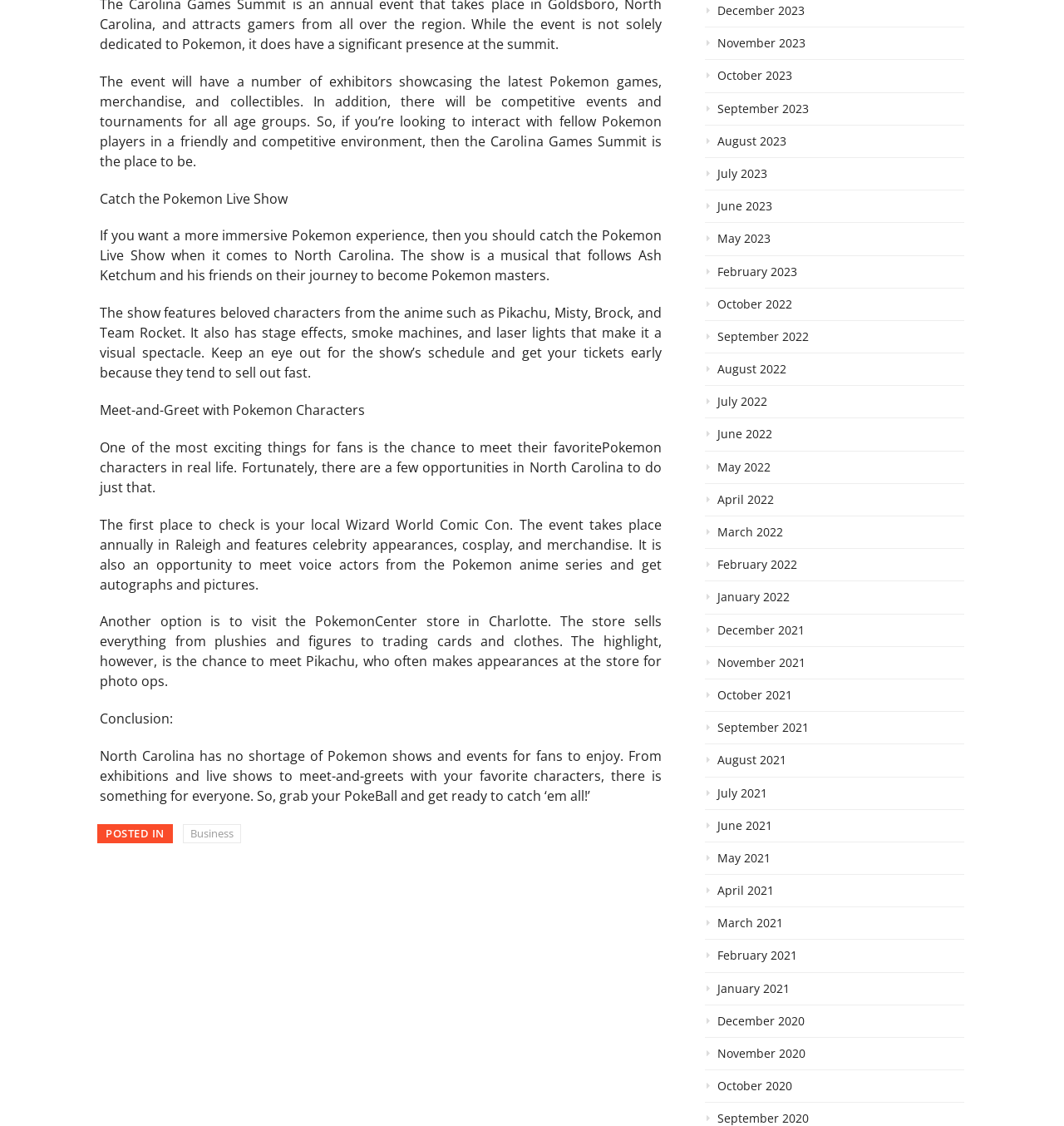Specify the bounding box coordinates of the element's area that should be clicked to execute the given instruction: "Explore the 'Meet-and-Greet with Pokemon Characters' section". The coordinates should be four float numbers between 0 and 1, i.e., [left, top, right, bottom].

[0.094, 0.356, 0.343, 0.372]